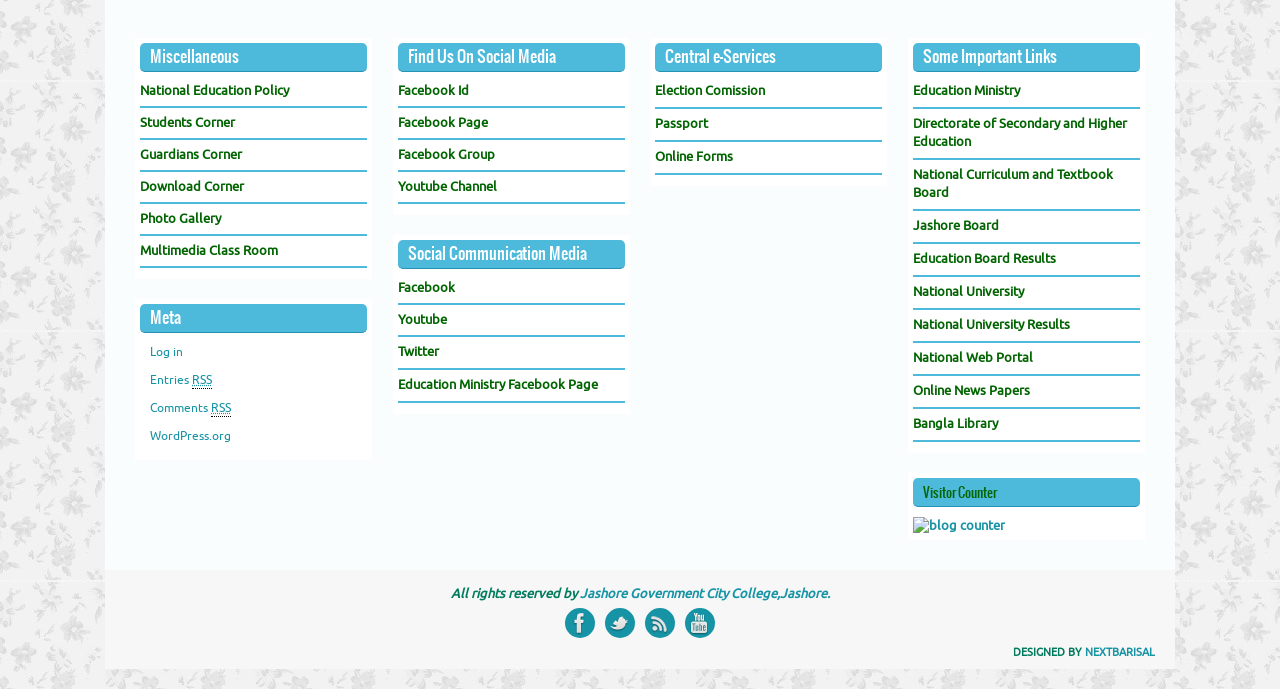Based on the image, please respond to the question with as much detail as possible:
What is the 'Some Important Links' section for?

I found the answer by looking at the links in the 'Some Important Links' section, which include Education Ministry, Directorate of Secondary and Higher Education, and National University, suggesting that it provides links to various educational resources.